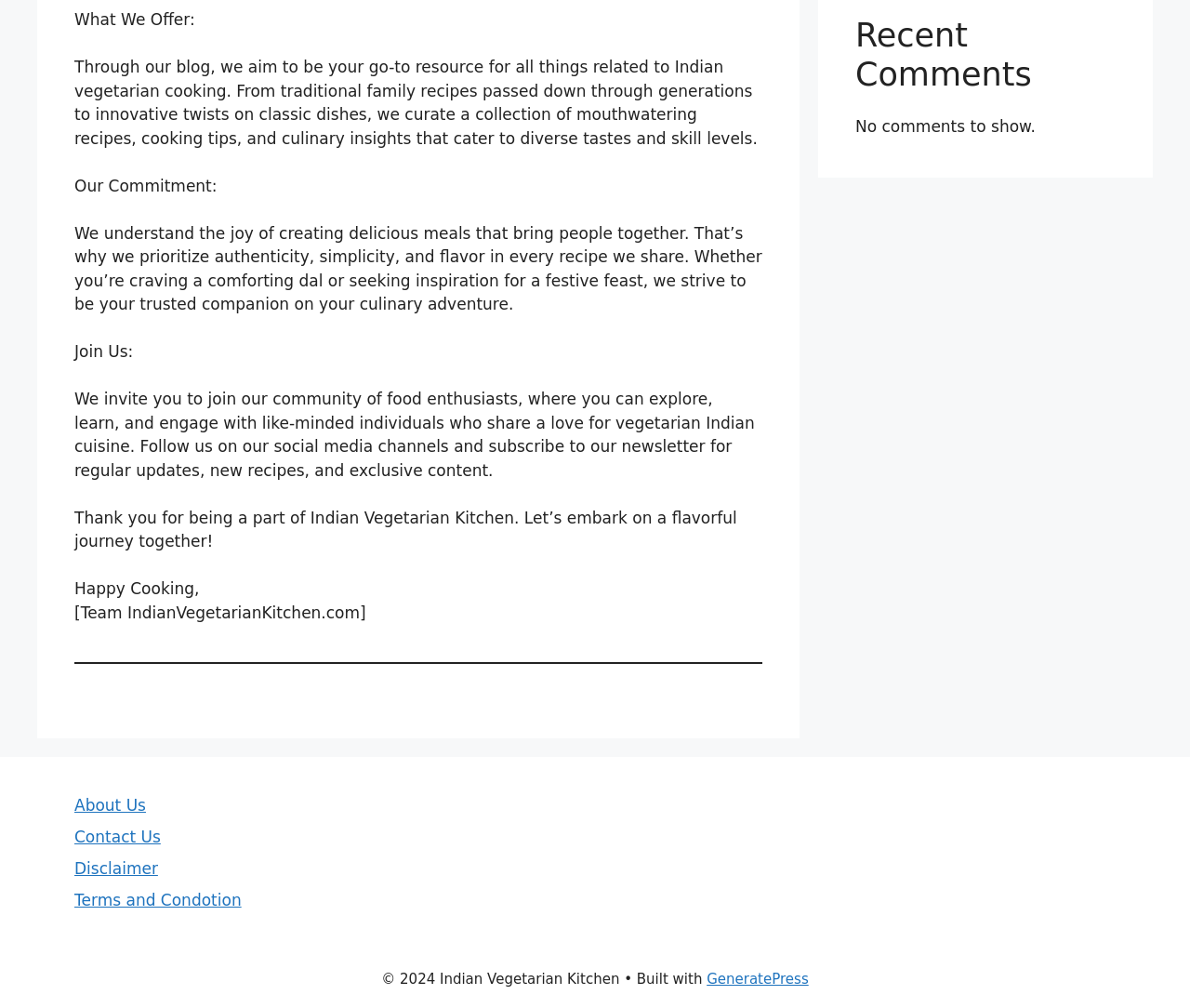Using the element description provided, determine the bounding box coordinates in the format (top-left x, top-left y, bottom-right x, bottom-right y). Ensure that all values are floating point numbers between 0 and 1. Element description: Contact Us

[0.062, 0.821, 0.135, 0.84]